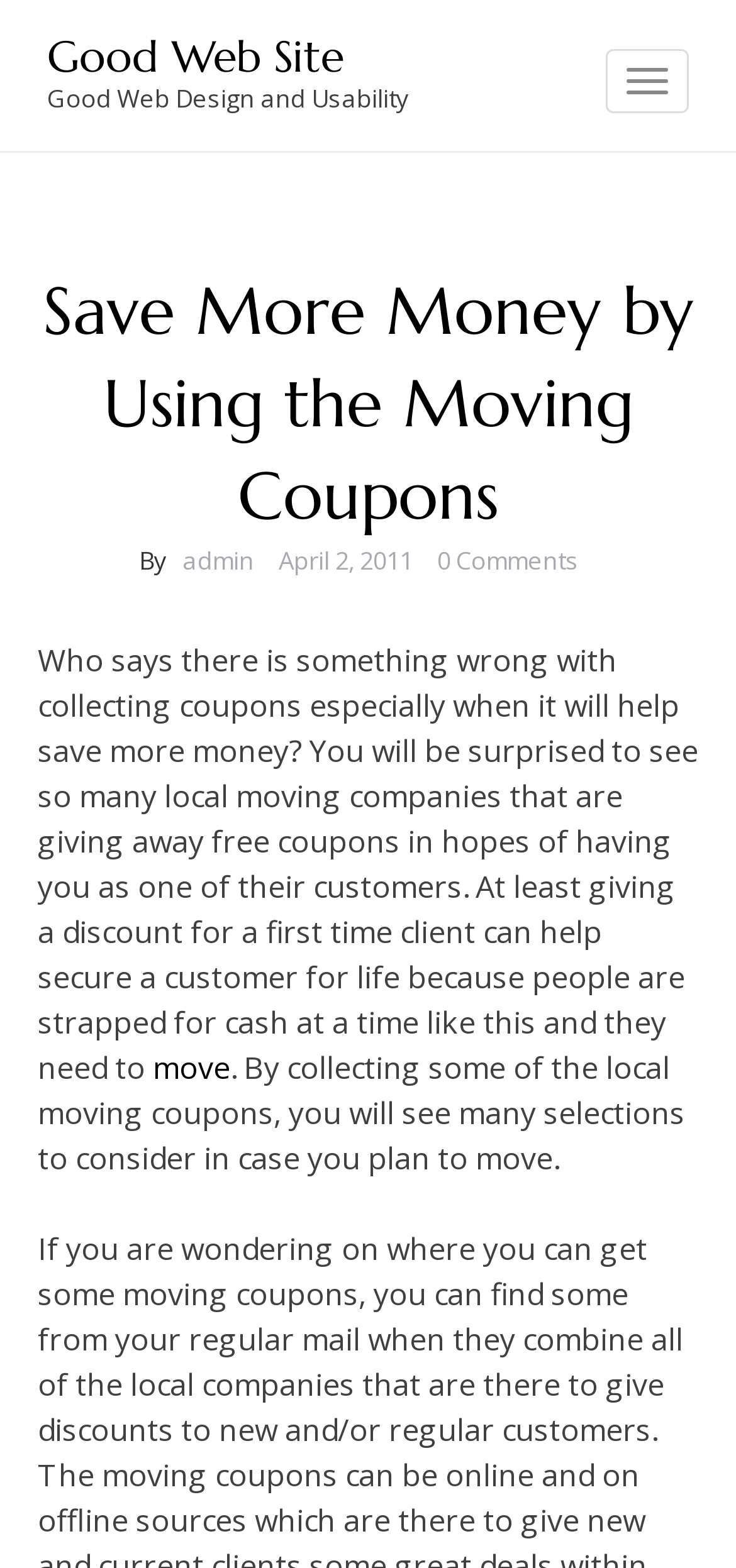What is the benefit of giving a discount to first-time clients?
Please give a detailed and elaborate explanation in response to the question.

The webpage suggests that giving a discount to first-time clients can help secure a customer for life. This implies that if a moving company offers a discount to a new customer, the customer is more likely to become a repeat customer and remain loyal to the company.